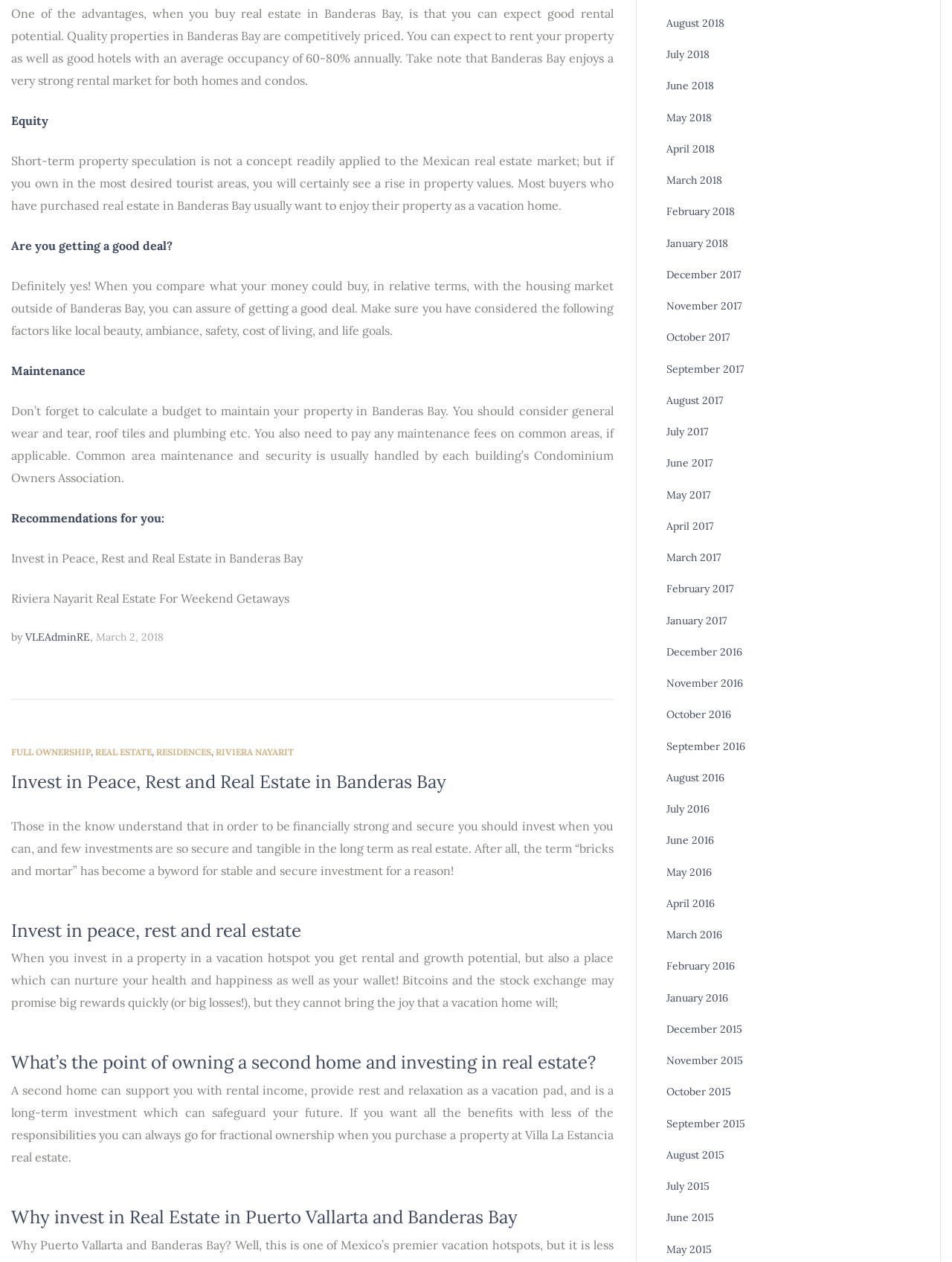Please determine the bounding box coordinates of the element's region to click for the following instruction: "Check the article posted on 'March 2, 2018'".

[0.101, 0.499, 0.172, 0.51]